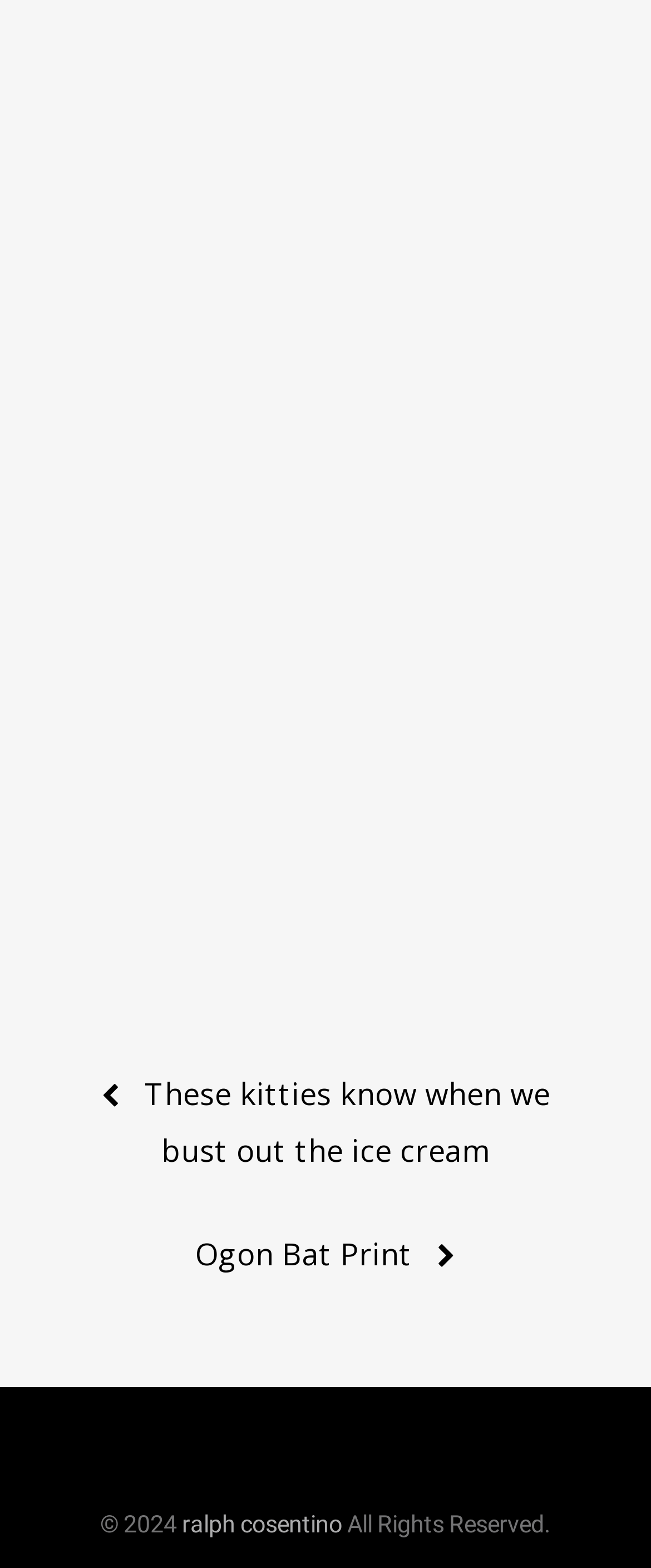How many links are in the footer?
Give a comprehensive and detailed explanation for the question.

I counted the number of links in the footer section of the webpage, which includes 'These kitties know when we bust out the ice cream', 'Ogon Bat Print', and 'ralph cosentino'.